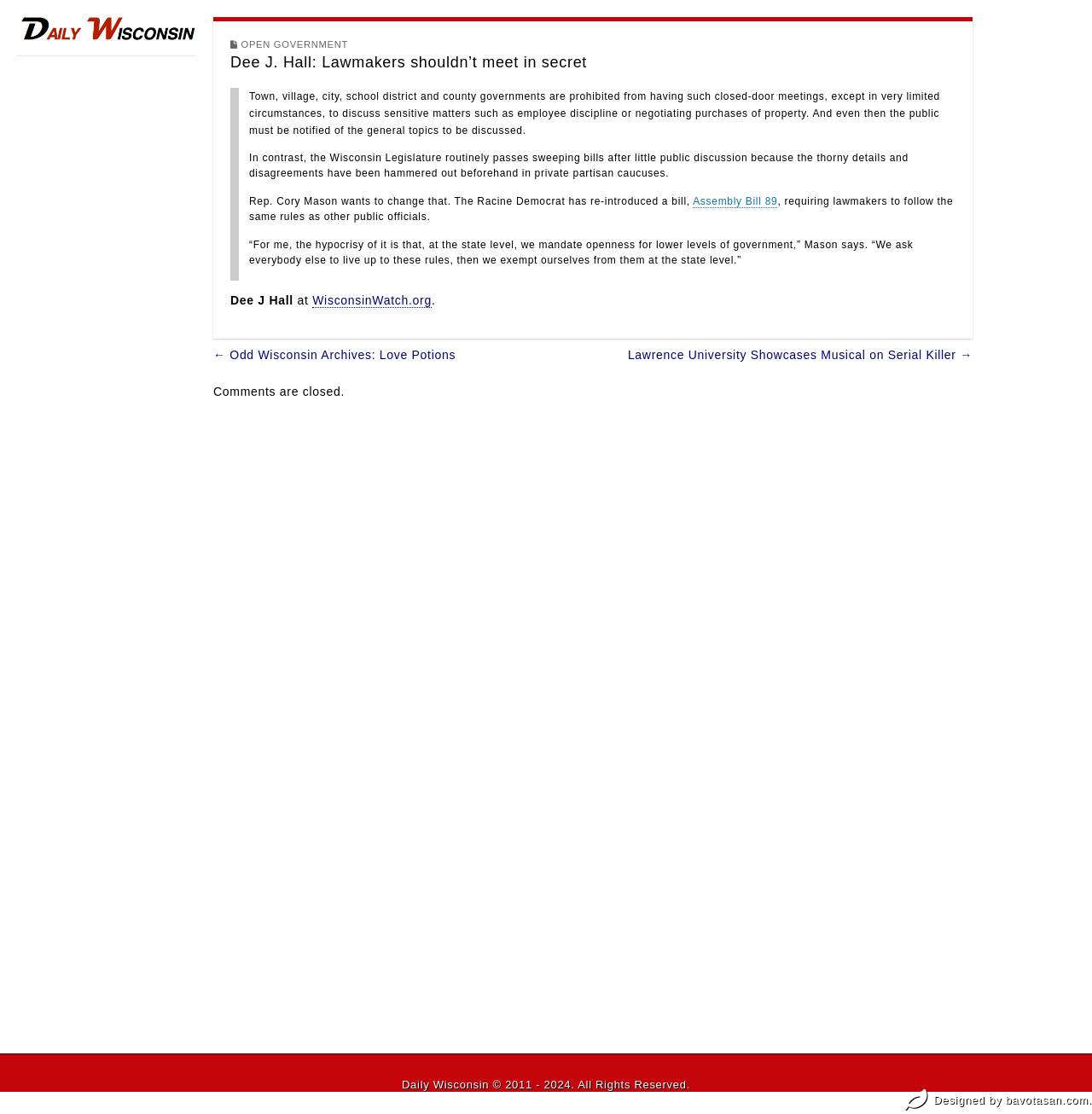Offer a thorough description of the webpage.

The webpage is an opinion article titled "Dee J. Hall: Lawmakers shouldn’t meet in secret" with a focus on open government. At the top, there is a main menu and a link to skip to the content. 

The article's header section is divided into two parts. On the left, there is an icon and a link to "OPEN GOVERNMENT". On the right, the article's title "Dee J. Hall: Lawmakers shouldn’t meet in secret" is displayed.

The main content of the article is a blockquote with four paragraphs of text. The first paragraph explains that local governments are prohibited from having closed-door meetings, except in limited circumstances. The second paragraph contrasts this with the Wisconsin Legislature, which passes bills with little public discussion after private partisan caucuses. The third paragraph introduces a bill by Rep. Cory Mason that aims to change this by requiring lawmakers to follow the same rules as other public officials. The fourth paragraph quotes Mason on the hypocrisy of the current situation.

Below the article, there is a section with the author's name, "Dee J Hall", and a link to "WisconsinWatch.org". 

The webpage also has a post navigation section with links to previous and next articles, titled "Odd Wisconsin Archives: Love Potions" and "Lawrence University Showcases Musical on Serial Killer", respectively. Additionally, there is a notice that comments are closed.

At the bottom of the page, there is a footer section with copyright information, "Daily Wisconsin © 2011 - 2024. All Rights Reserved", and a credit to the designer, "bavotasan.com".